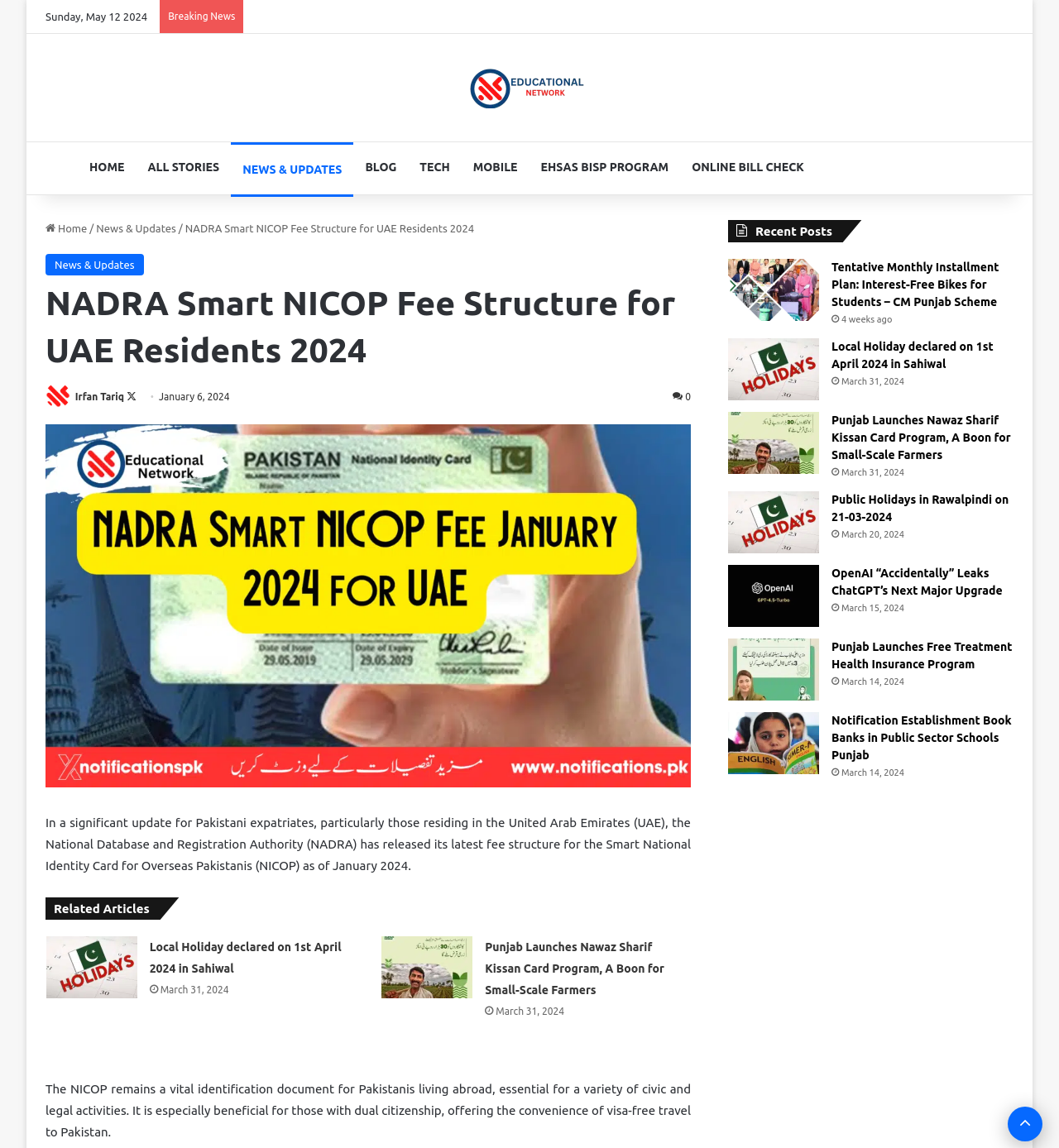Identify and provide the title of the webpage.

NADRA Smart NICOP Fee Structure for UAE Residents 2024